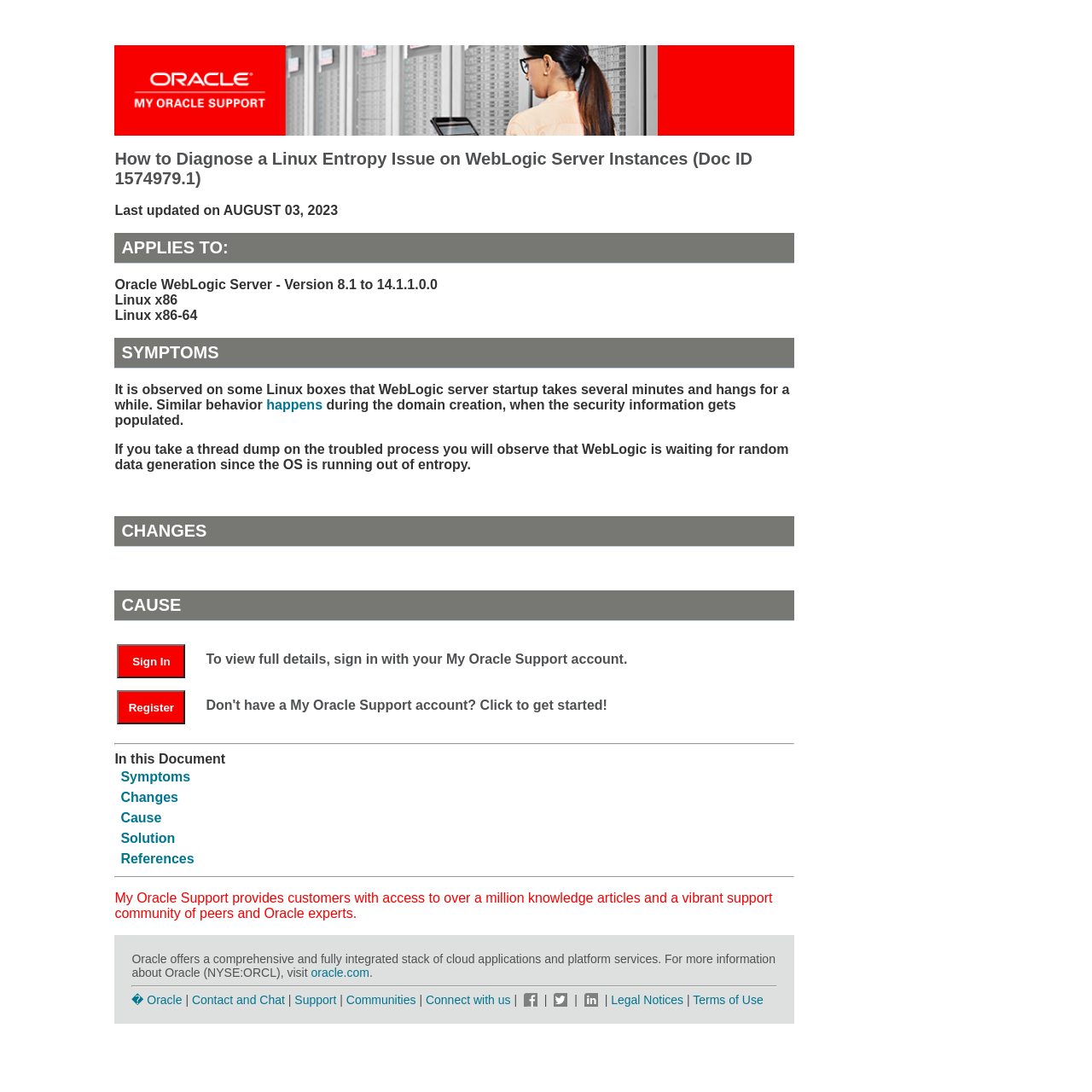Extract the bounding box coordinates for the HTML element that matches this description: "Contact and Chat". The coordinates should be four float numbers between 0 and 1, i.e., [left, top, right, bottom].

[0.176, 0.909, 0.261, 0.922]